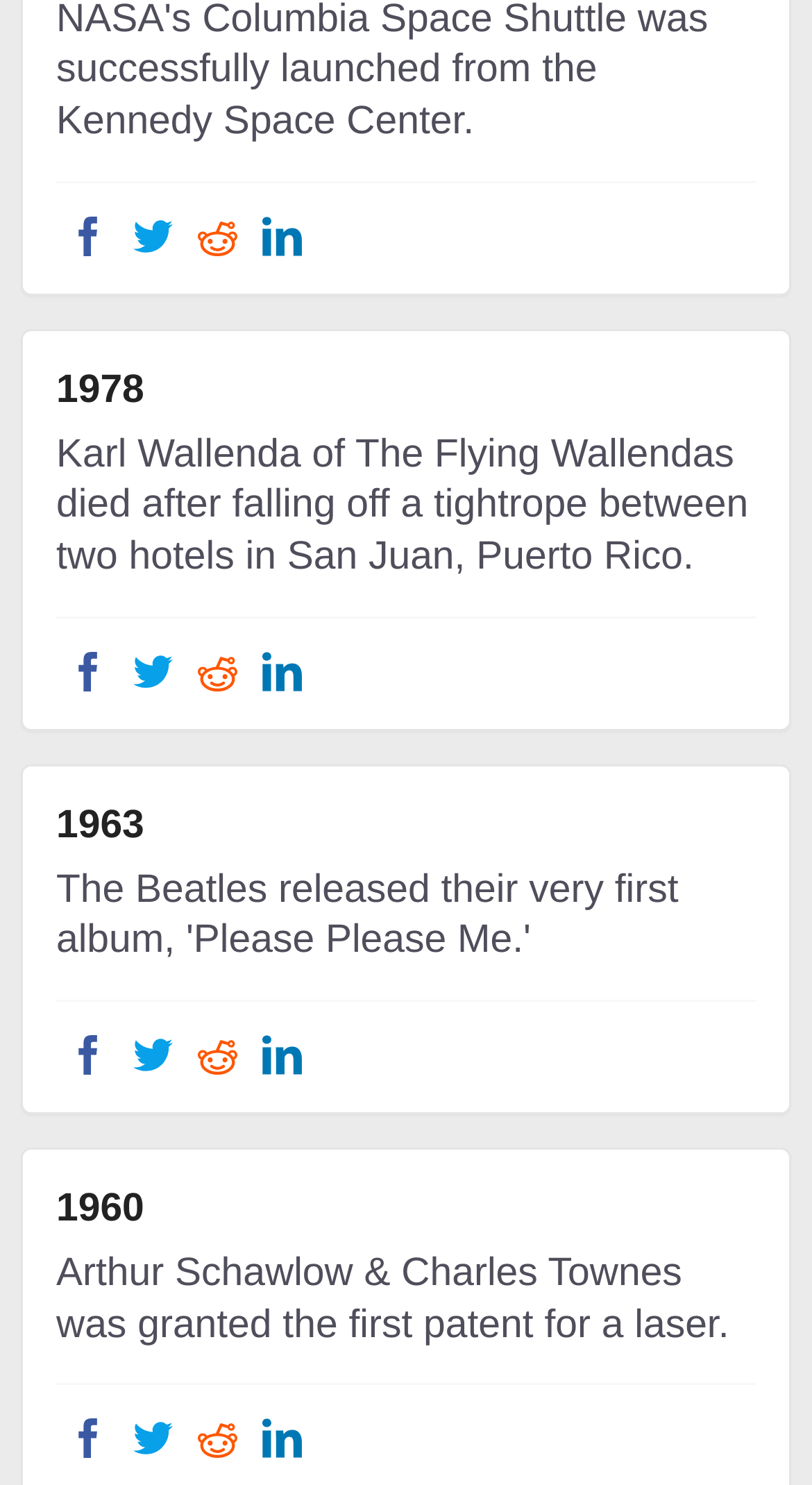Please find the bounding box coordinates of the clickable region needed to complete the following instruction: "Share this event on LinkedIn". The bounding box coordinates must consist of four float numbers between 0 and 1, i.e., [left, top, right, bottom].

[0.308, 0.947, 0.387, 0.991]